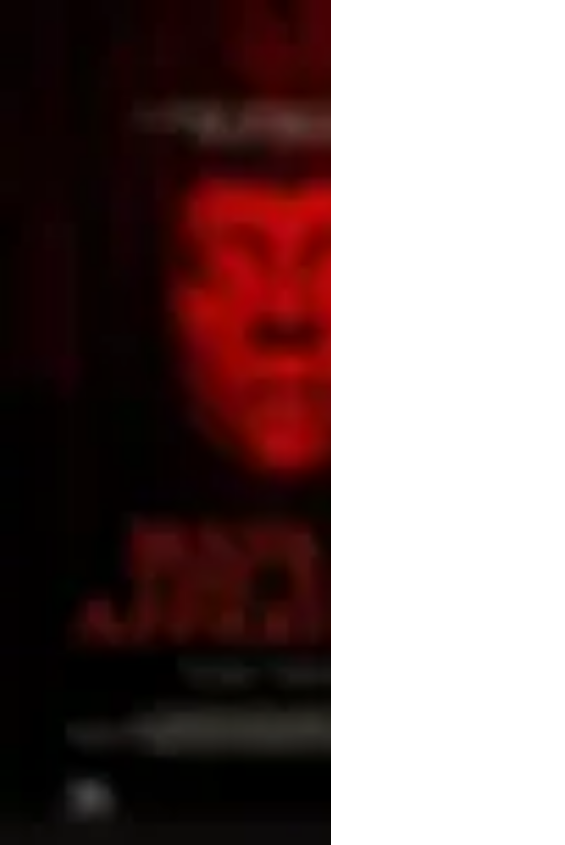Give a detailed explanation of what is happening in the image.

The image features a strikingly eerie visual that sets the tone for a horror film. Dominated by deep red hues, the image likely showcases a character's face partially obscured, creating a mysterious and unsettling atmosphere. The background appears dark, enhancing the foreboding feel, while the title in bold, attention-grabbing letters suggests a cinematic piece designed to instill suspense and intrigue. Overall, this image encapsulates the essence of fear and anticipation associated with horror narratives, inviting viewers to explore the story within.